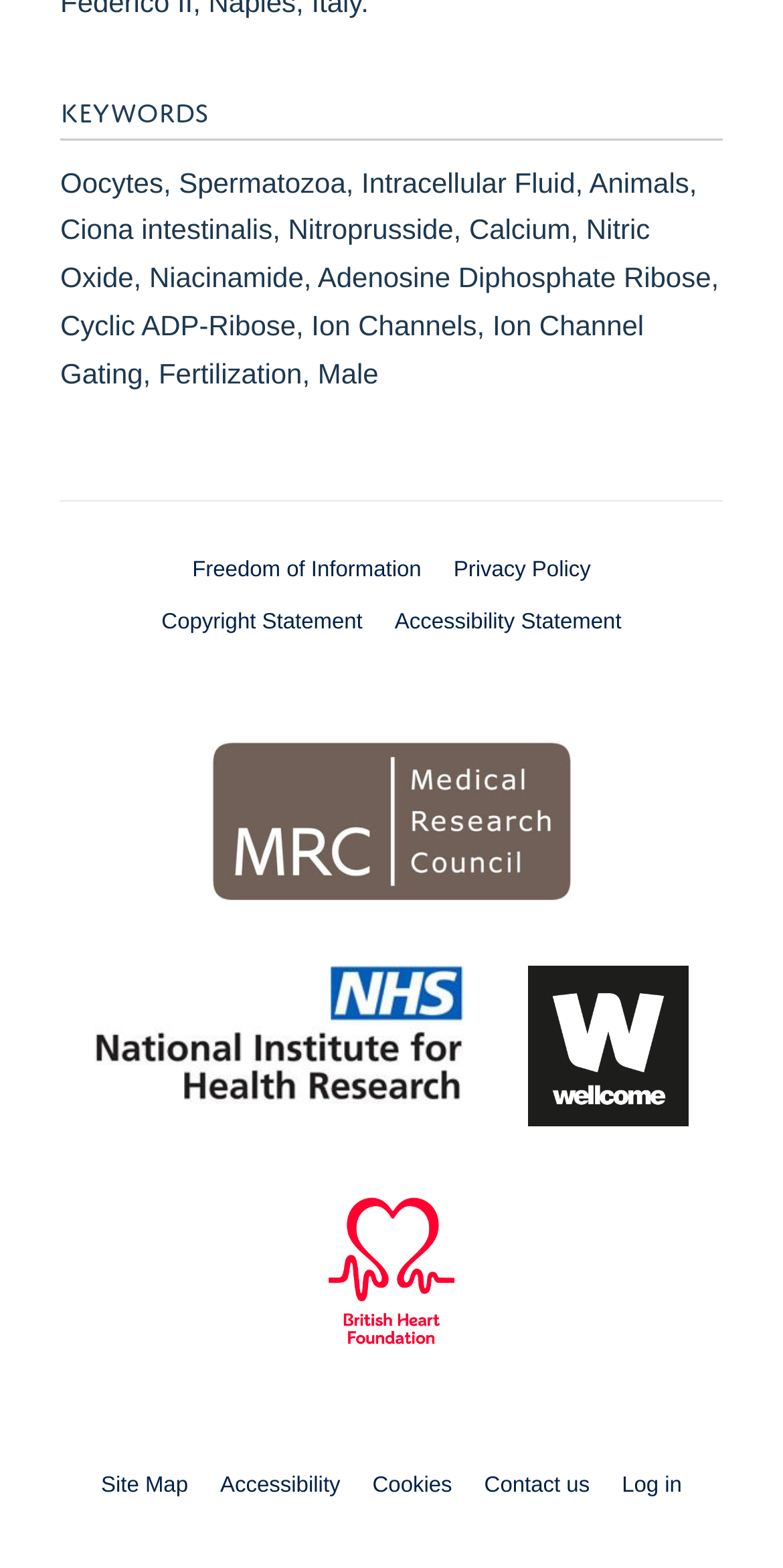Determine the bounding box coordinates of the clickable area required to perform the following instruction: "View keywords". The coordinates should be represented as four float numbers between 0 and 1: [left, top, right, bottom].

[0.077, 0.056, 0.923, 0.089]